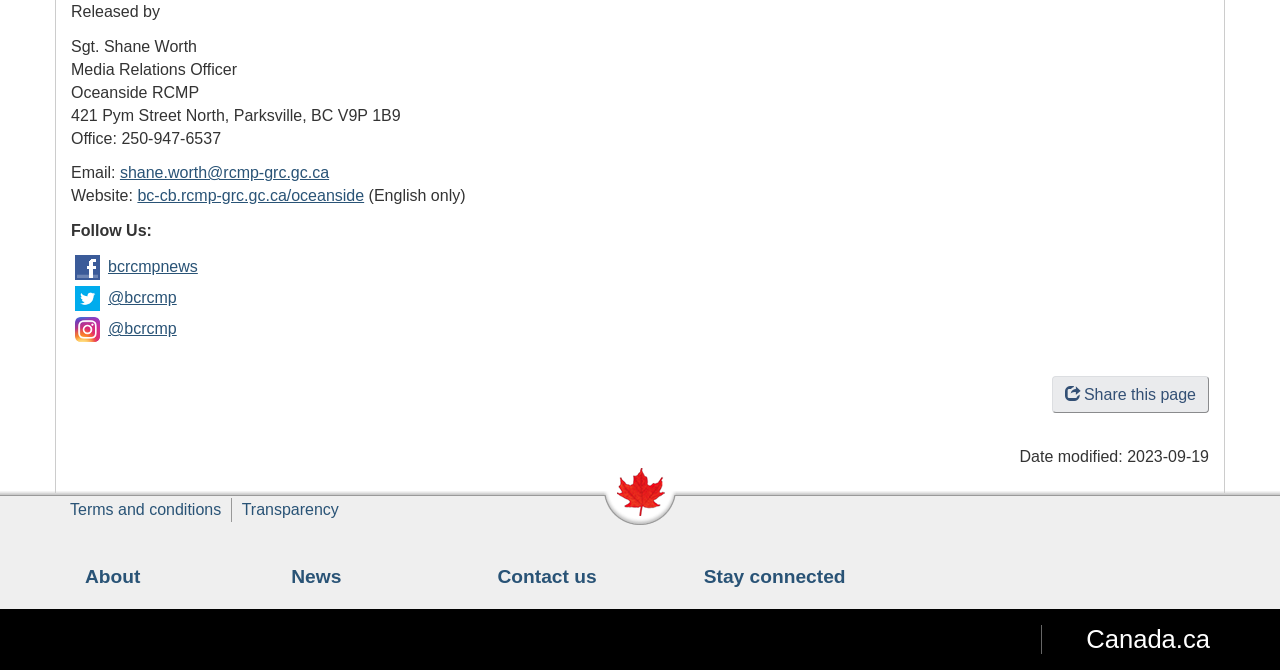What is the email address of the Media Relations Officer?
Answer the question with detailed information derived from the image.

The question can be answered by looking at the link element with ID 73, which has the OCR text 'shane.worth@rcmp-grc.gc.ca'. This element is located below the StaticText element with ID 72, which has the OCR text 'Email:'.